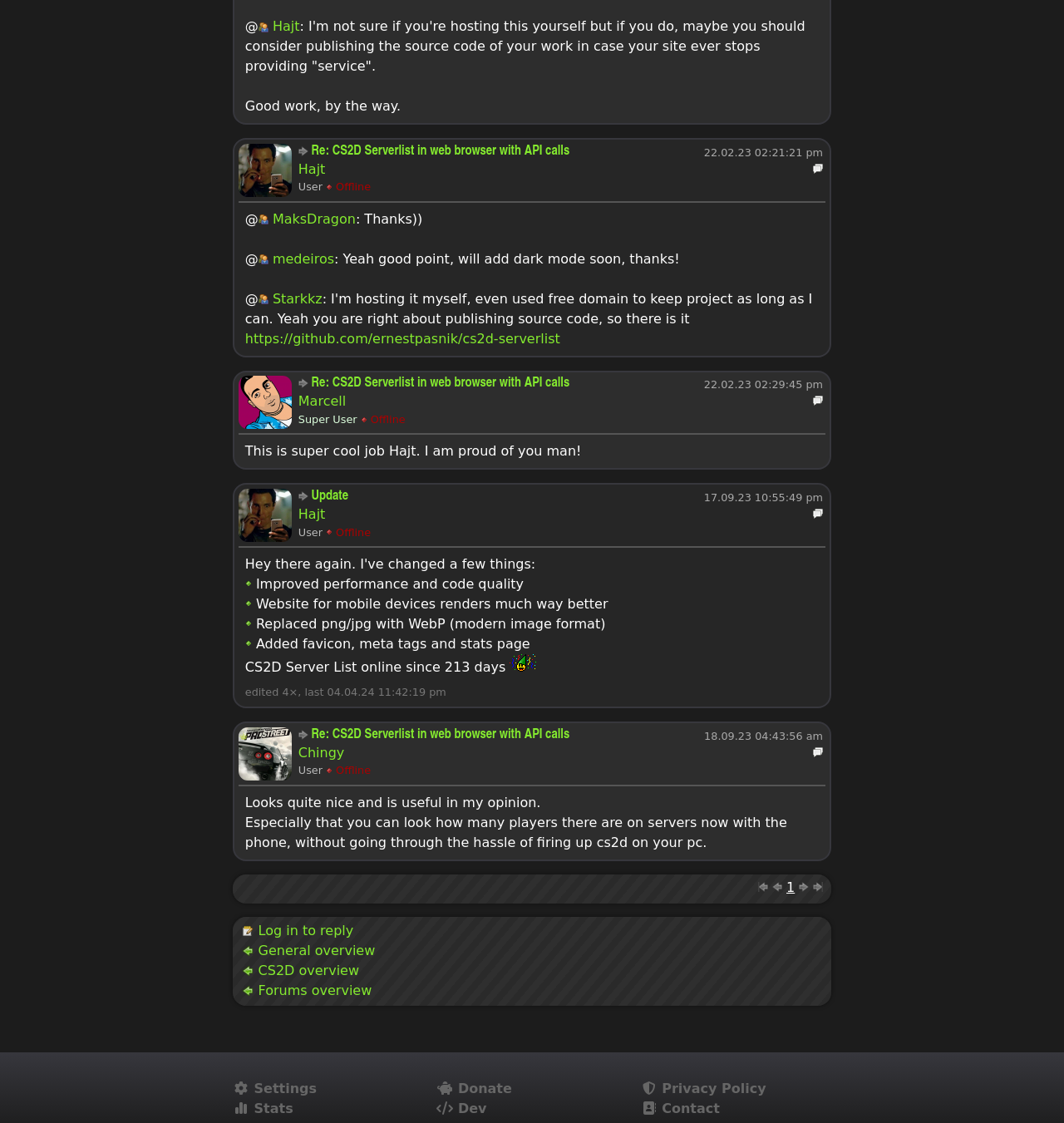Use a single word or phrase to respond to the question:
What is the topic of discussion in this webpage?

CS2D Serverlist